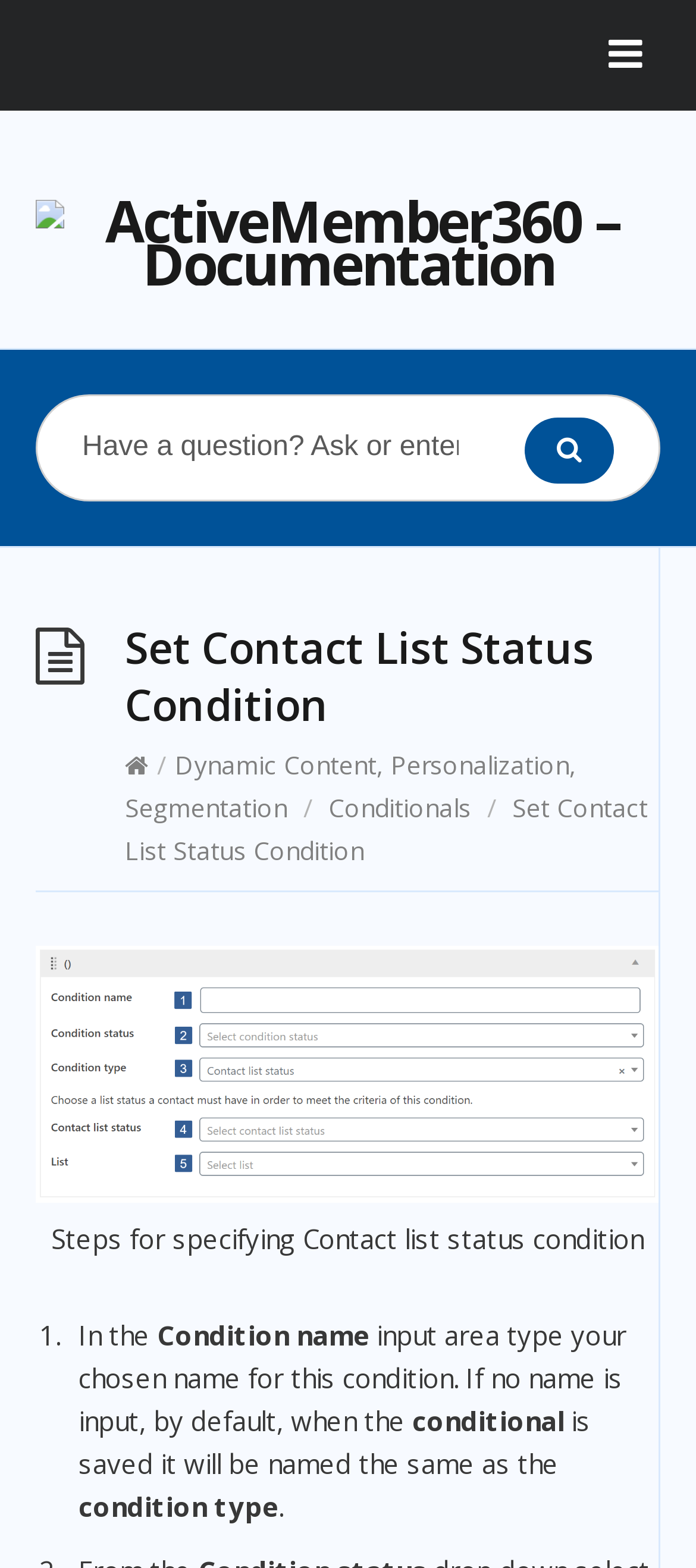Use a single word or phrase to answer this question: 
What is the purpose of the search bar?

To search documentation